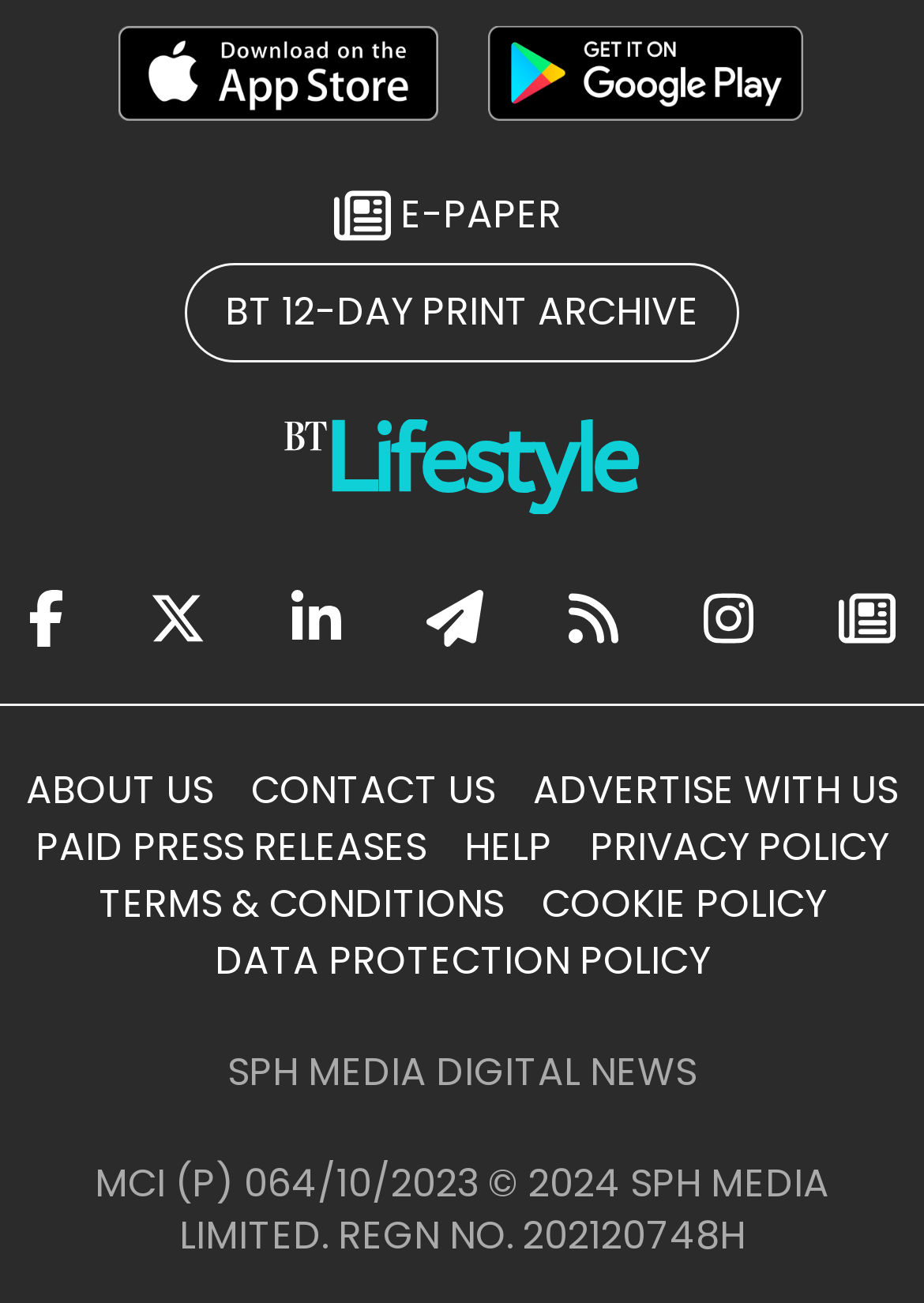Specify the bounding box coordinates of the area to click in order to follow the given instruction: "Download on the Apple Store."

[0.128, 0.019, 0.474, 0.093]